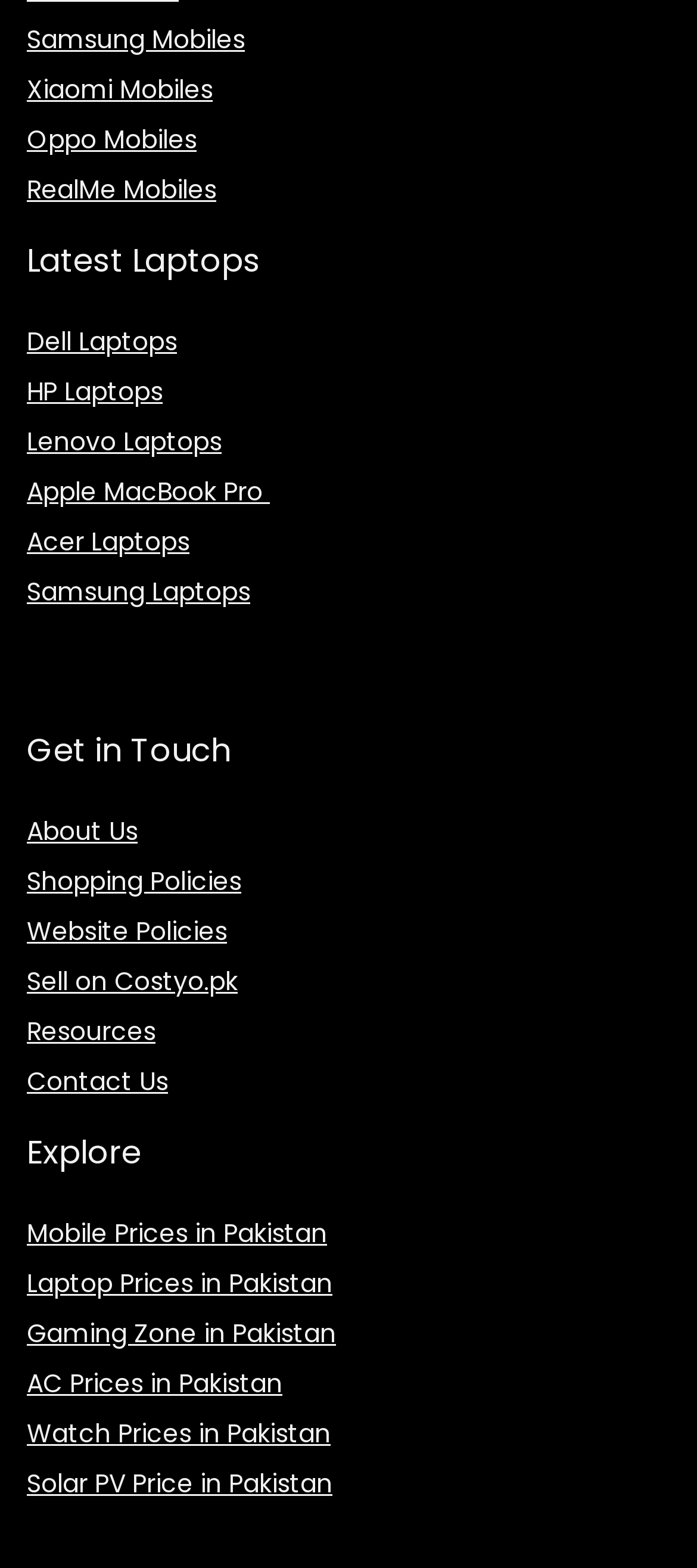What is the purpose of the 'Get in Touch' section?
Look at the image and answer the question with a single word or phrase.

Contact information